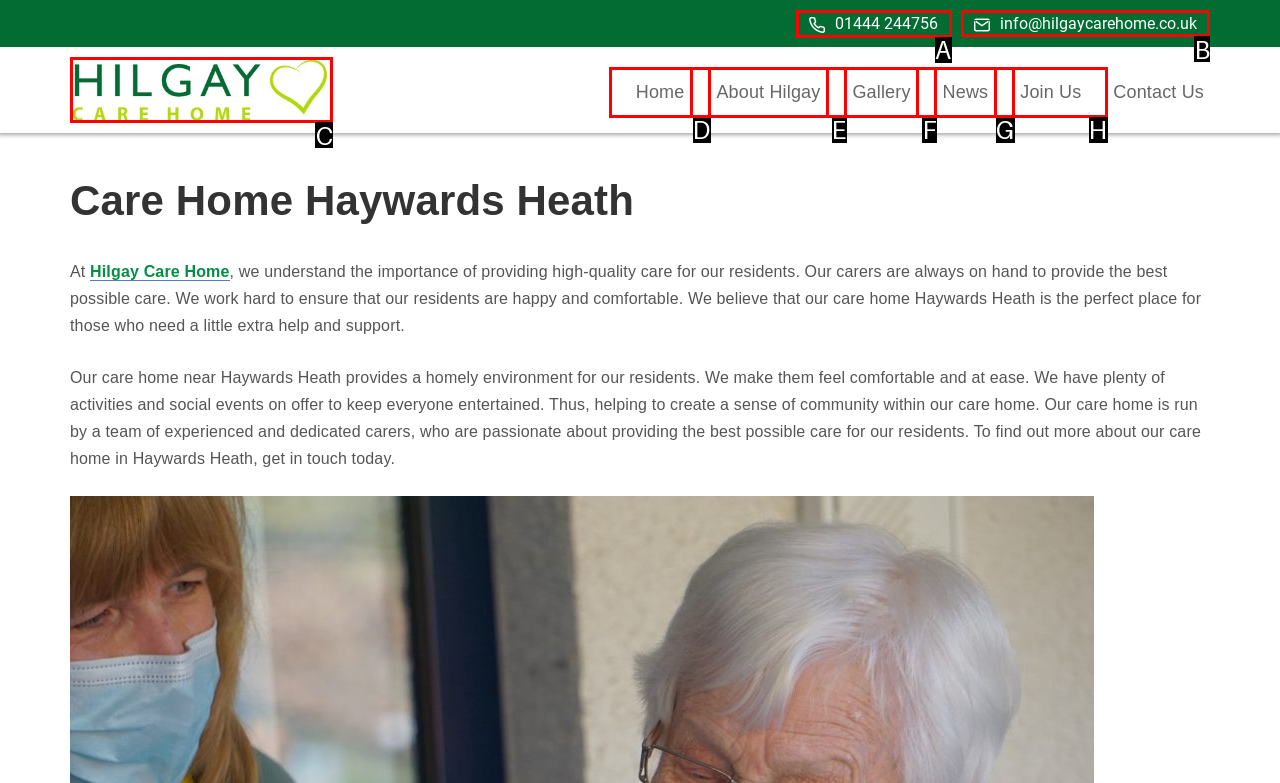From the given choices, which option should you click to complete this task: Click on Home? Answer with the letter of the correct option.

None